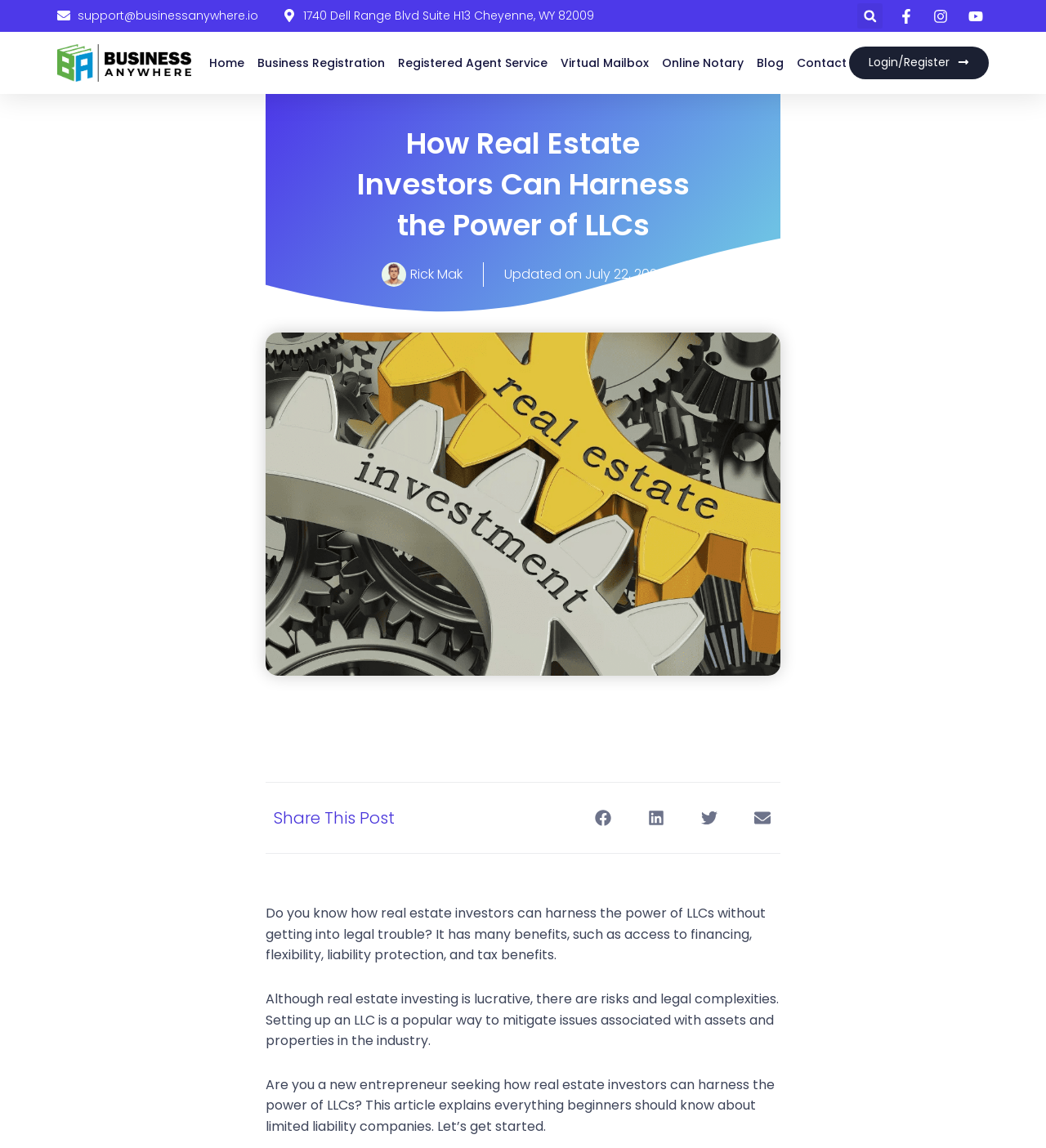Could you highlight the region that needs to be clicked to execute the instruction: "Share on facebook"?

[0.559, 0.696, 0.594, 0.728]